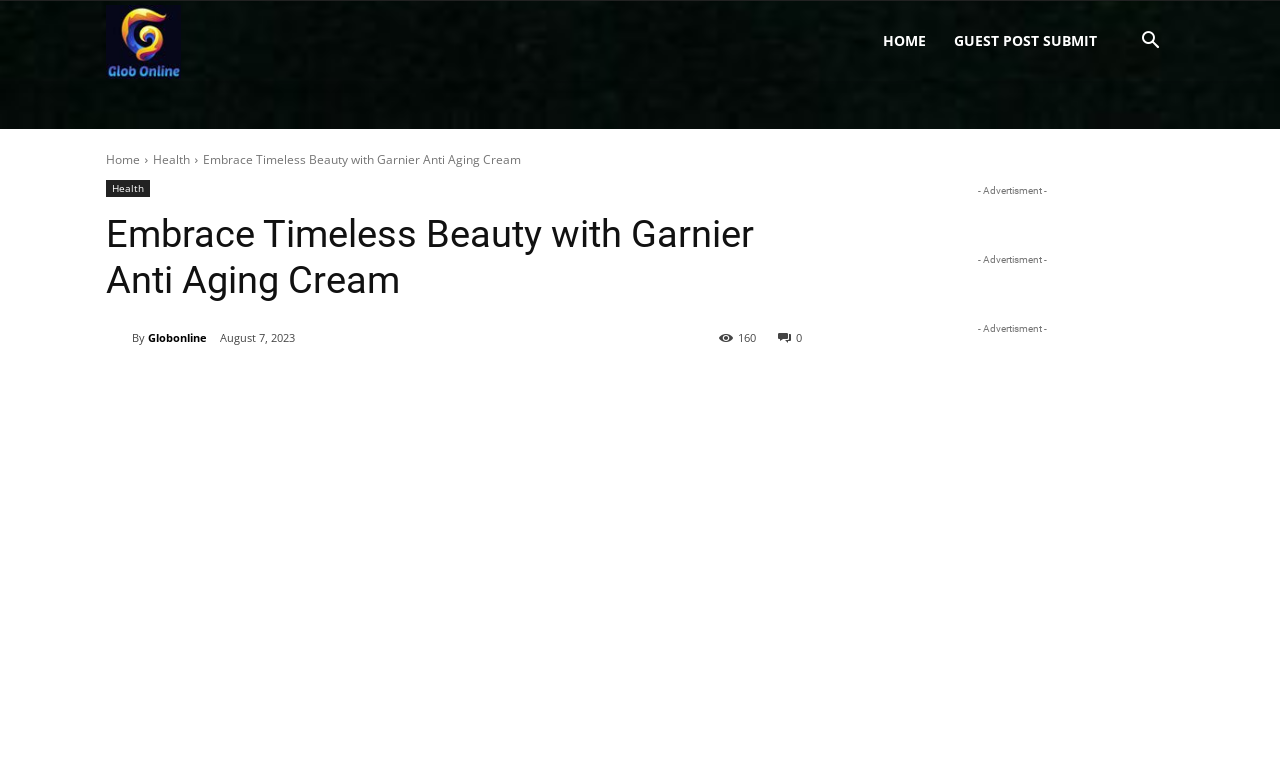Is there a search function on this webpage?
Based on the screenshot, provide your answer in one word or phrase.

Yes